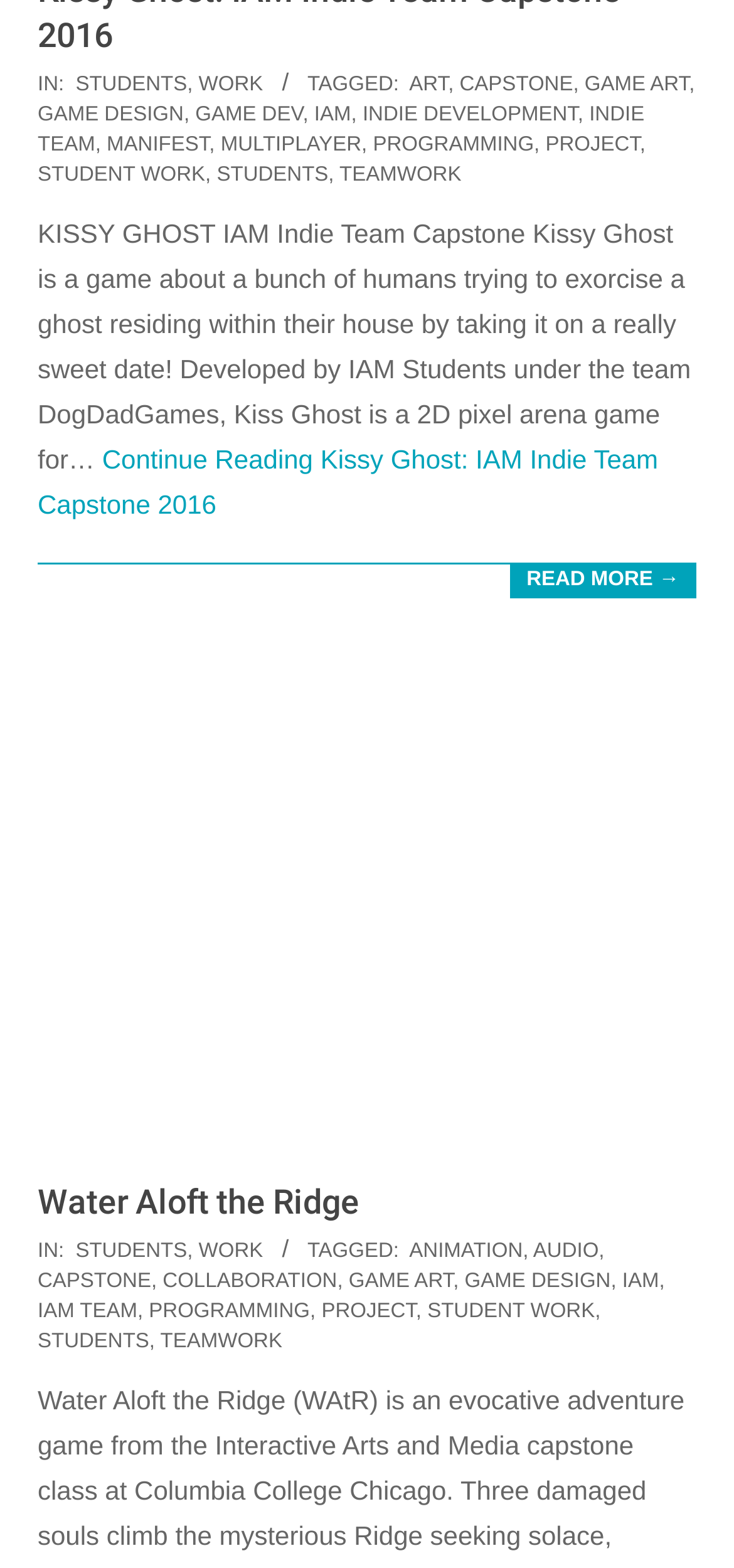Please mark the bounding box coordinates of the area that should be clicked to carry out the instruction: "Read more about Kissy Ghost".

[0.051, 0.283, 0.897, 0.331]